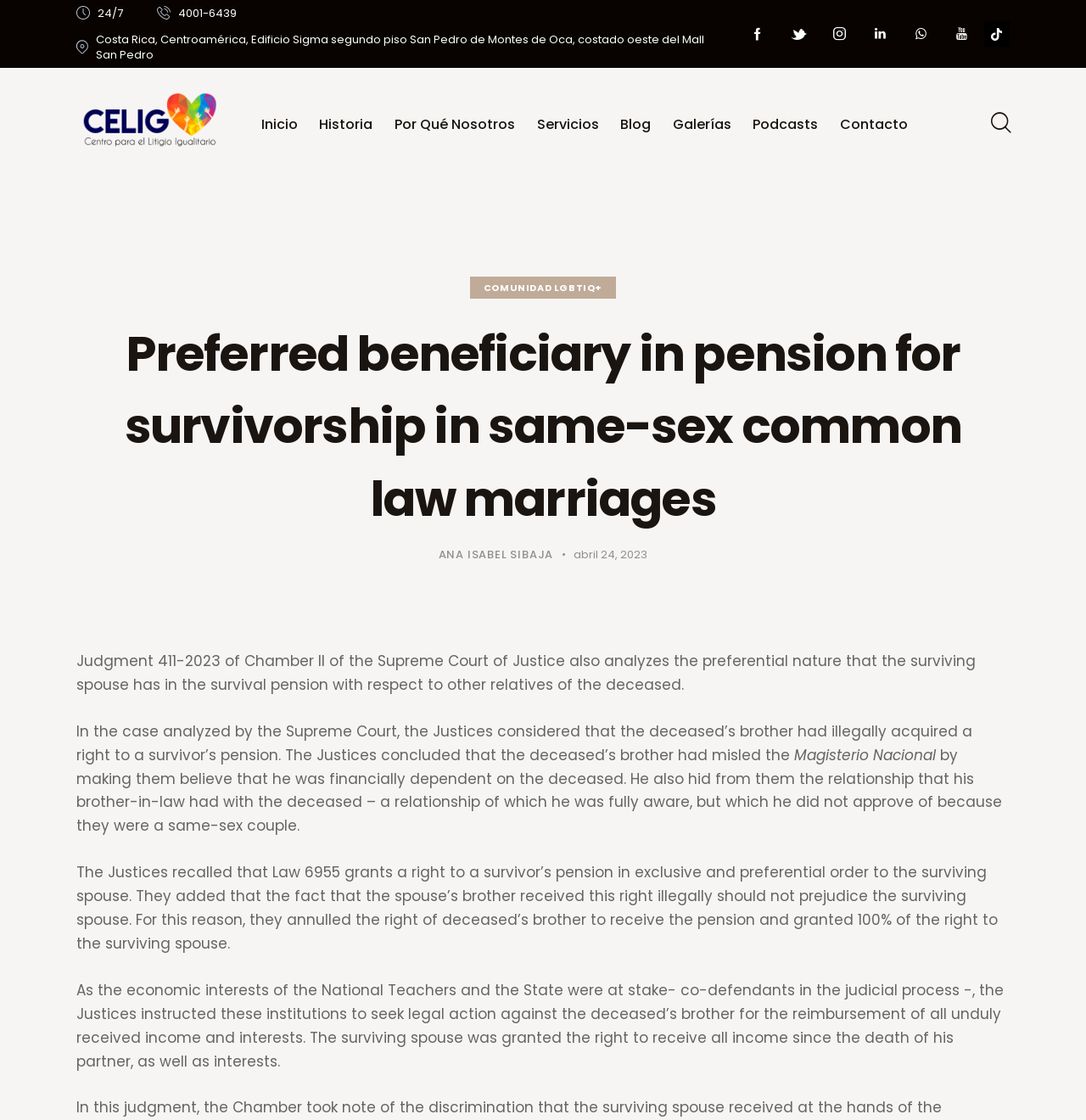Generate a comprehensive description of the contents of the webpage.

The webpage appears to be a law firm's website, specifically focused on the LGBTQ+ community. At the top left, there is a "24/7" text, followed by a phone number and an address in Costa Rica. Below this, there are several social media links, including TikTok, and a logo of the law firm CELIG.

The main content of the webpage is an article about a judgment from the Supreme Court of Justice, Chamber II, regarding the preferential nature of a surviving spouse in a same-sex common law marriage. The article is divided into several paragraphs, with headings and subheadings. The text describes the case, where the Supreme Court annulled the right of the deceased's brother to receive a survivor's pension and granted 100% of the right to the surviving spouse.

On the top right, there is a navigation menu with links to different sections of the website, including "Inicio", "Historia", "Por Qué Nosotros", "Servicios", "Blog", "Galerías", "Podcasts", and "Contacto". Below the navigation menu, there is a link to the "COMUNIDAD LGBTIQ+" section.

Throughout the webpage, there are several images, including the law firm's logo and social media icons. The overall layout is organized, with clear headings and concise text, making it easy to read and understand.